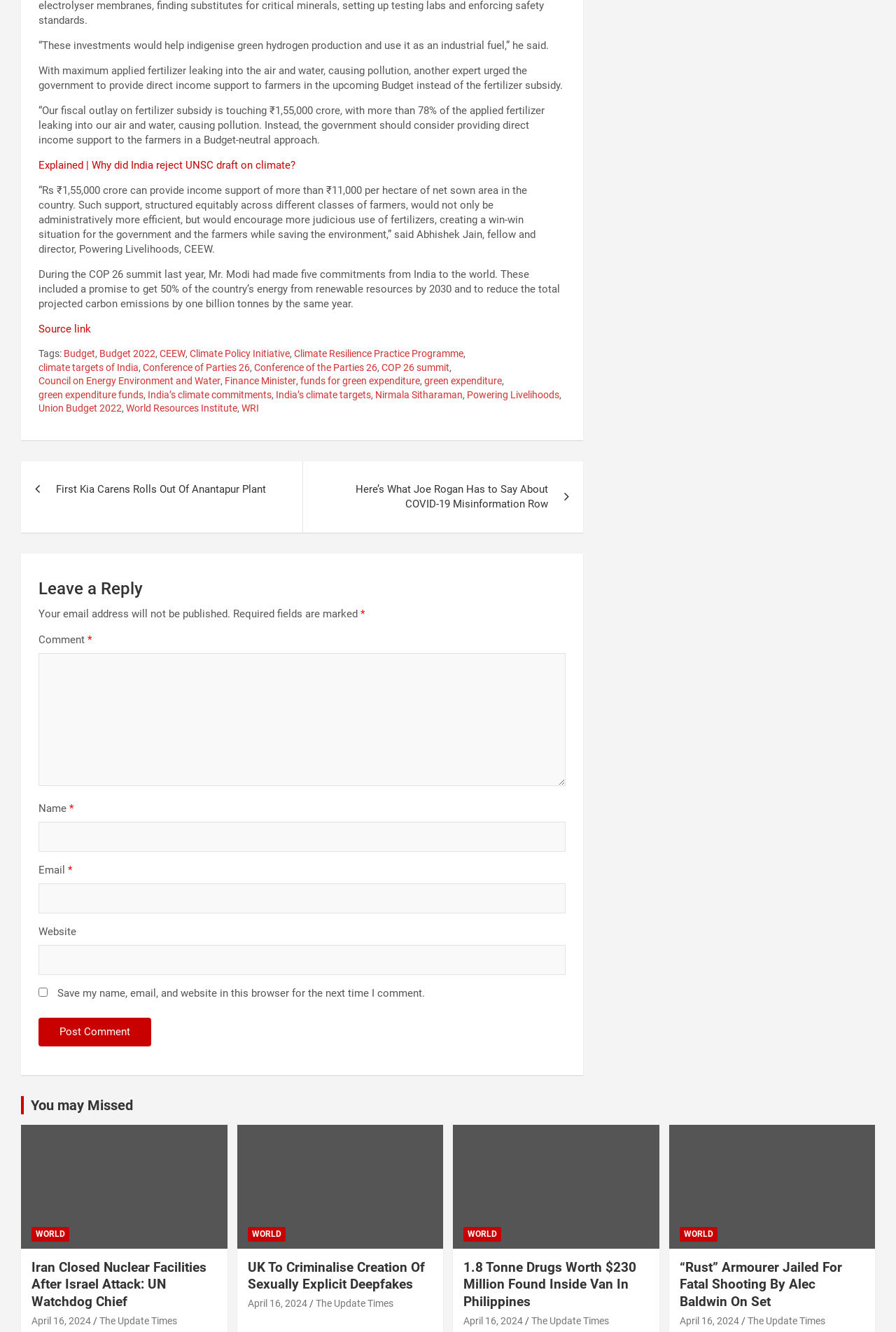Please locate the bounding box coordinates of the element's region that needs to be clicked to follow the instruction: "Click the CabinPrime logo". The bounding box coordinates should be provided as four float numbers between 0 and 1, i.e., [left, top, right, bottom].

None